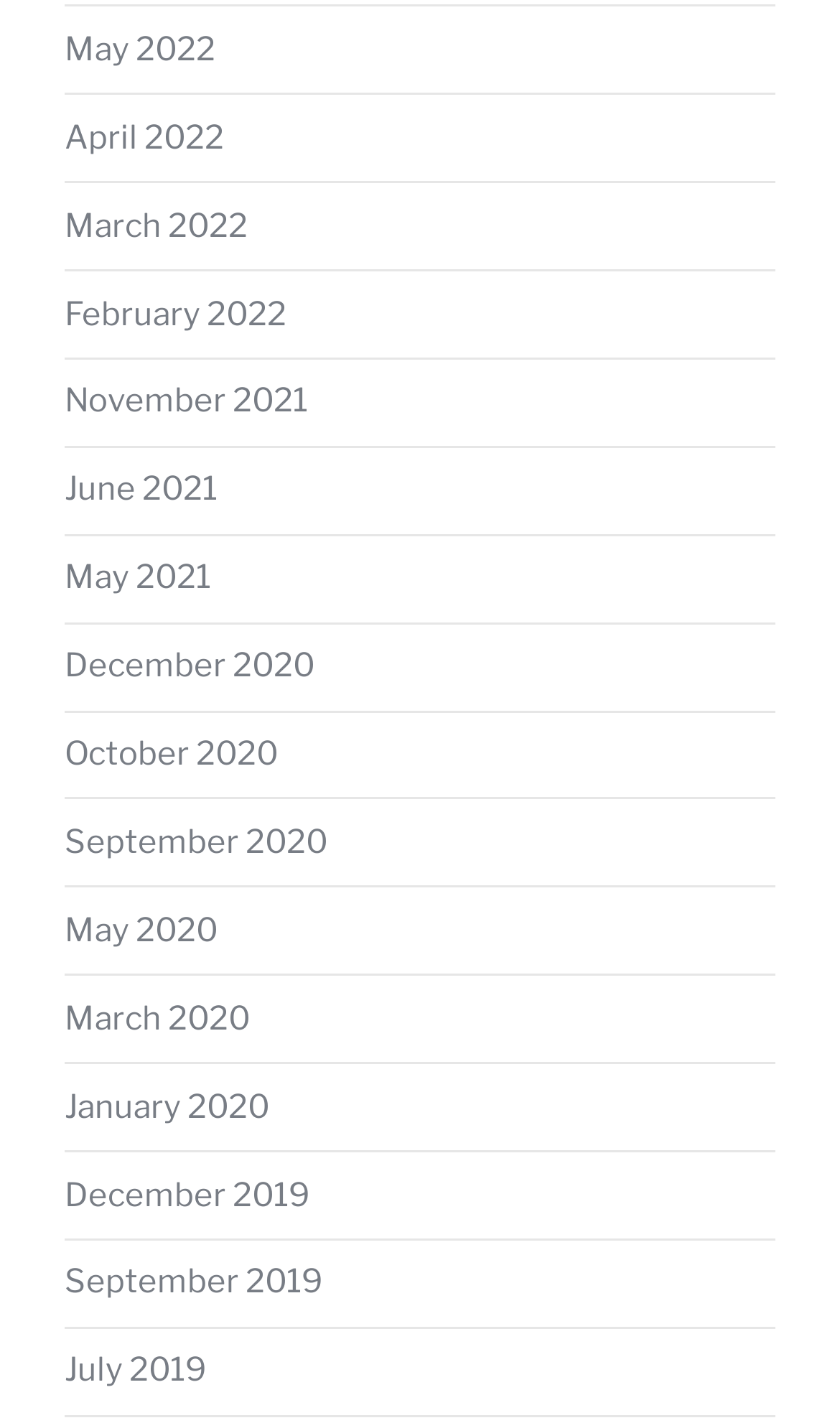Determine the bounding box coordinates for the area that needs to be clicked to fulfill this task: "view March 2022". The coordinates must be given as four float numbers between 0 and 1, i.e., [left, top, right, bottom].

[0.077, 0.145, 0.295, 0.172]